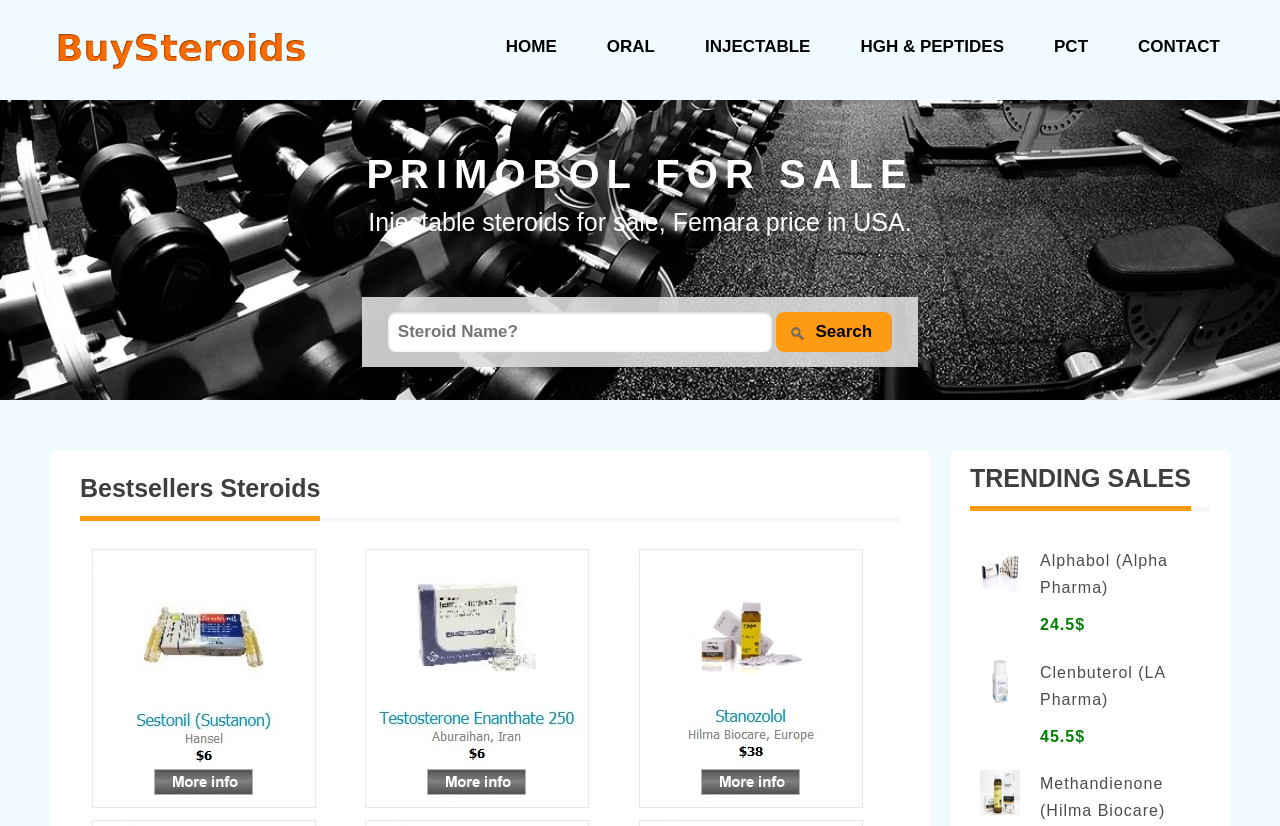Please identify the bounding box coordinates of where to click in order to follow the instruction: "View Bestsellers".

[0.07, 0.662, 0.248, 0.683]